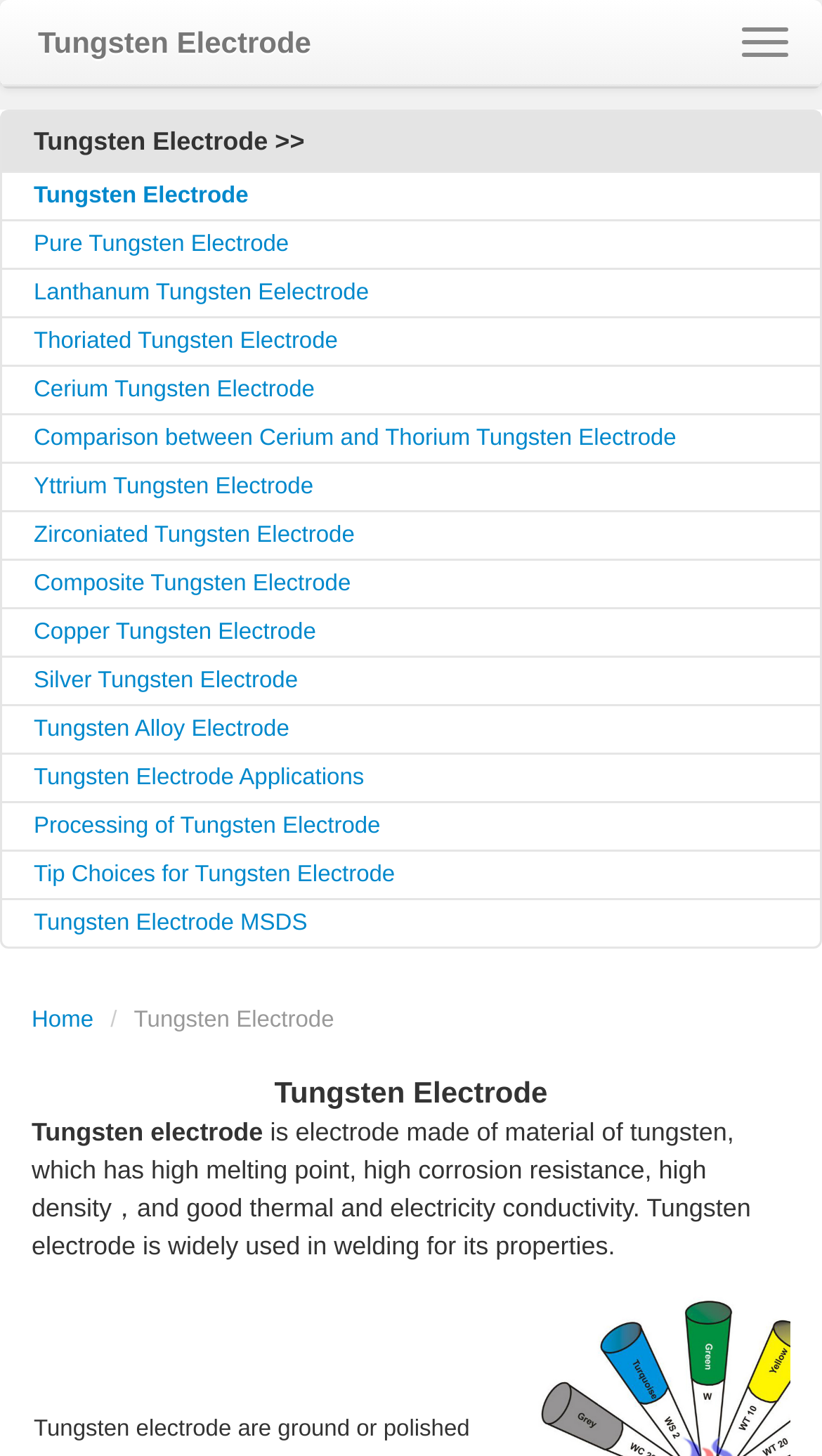Pinpoint the bounding box coordinates for the area that should be clicked to perform the following instruction: "Download forms".

None